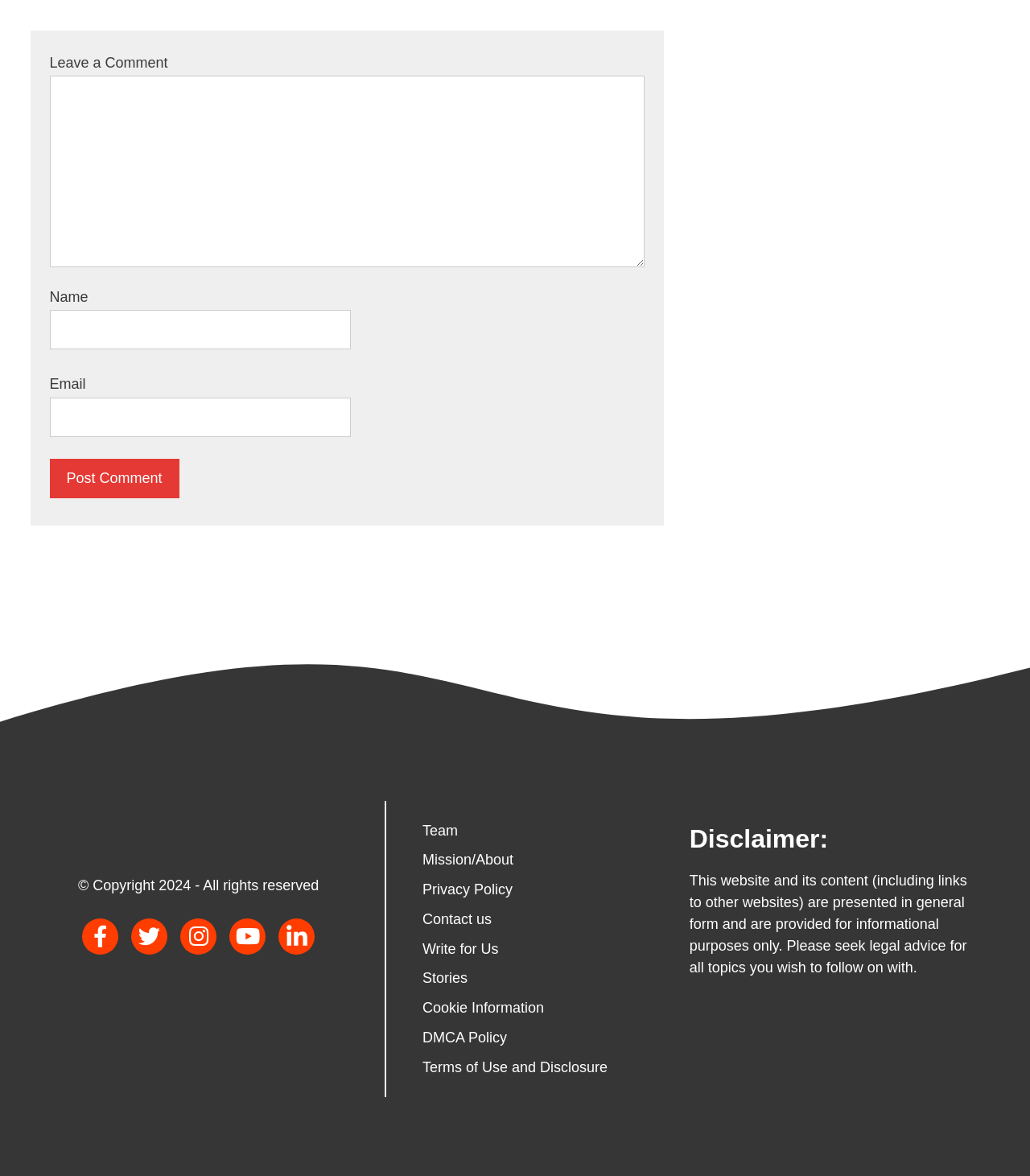Respond to the question below with a single word or phrase:
What is the disclaimer about on the webpage?

Informational purposes only